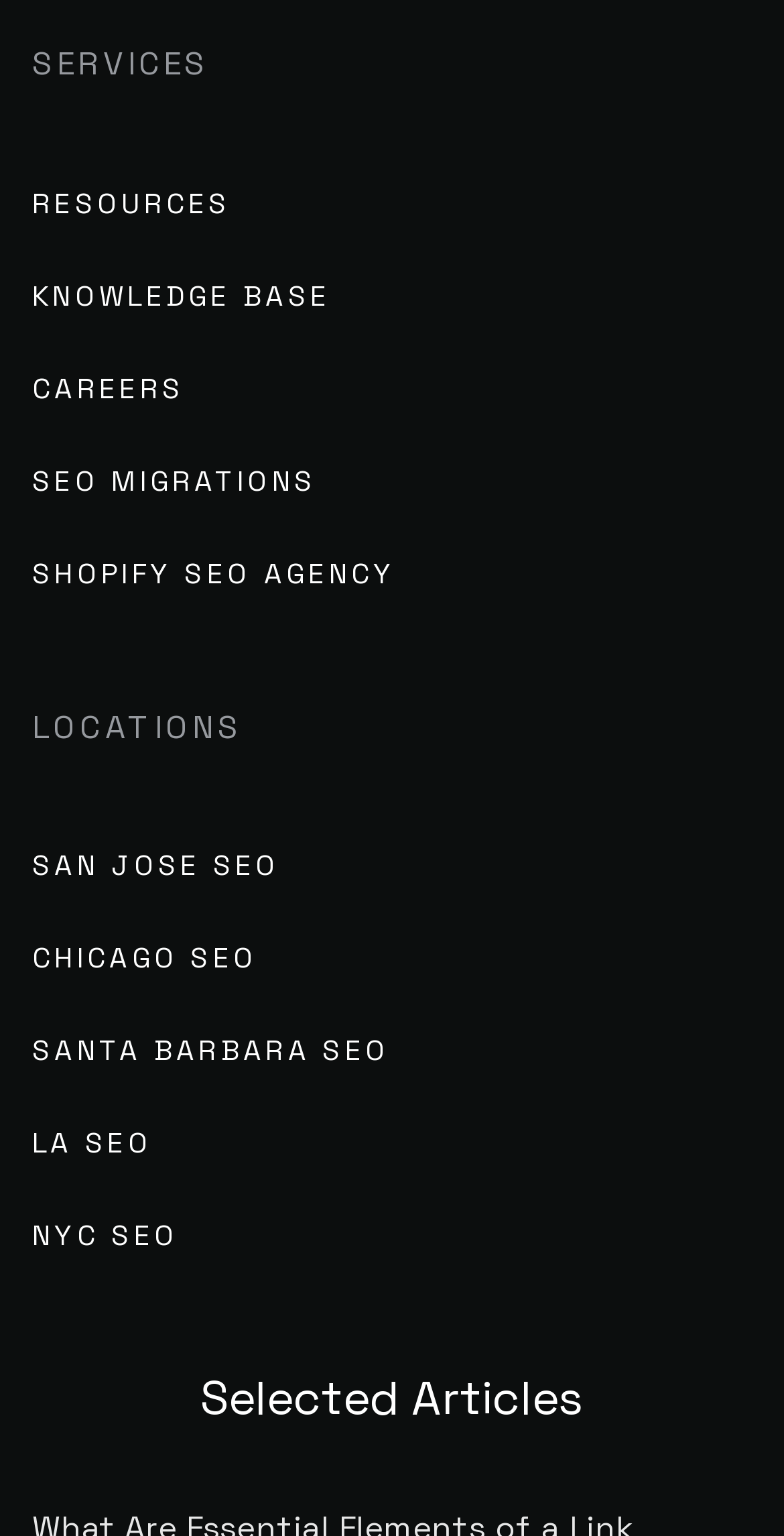Answer the question in one word or a short phrase:
What is the topic of the selected articles?

SEO